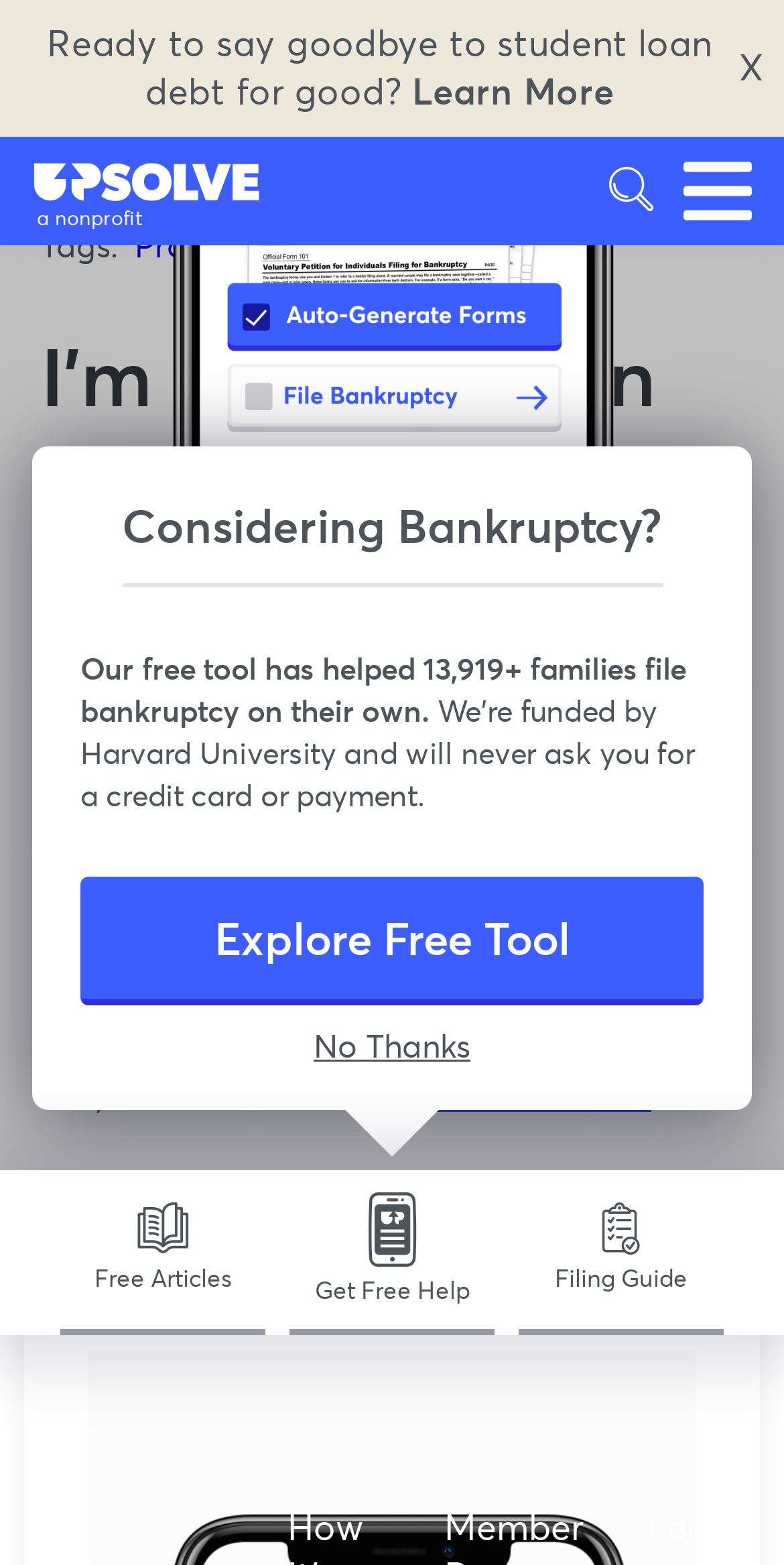What is the type of content on the webpage?
With the help of the image, please provide a detailed response to the question.

I inferred the type of content by analyzing the structure of the webpage, which includes a heading, paragraphs of text, and a reading time estimate, all of which are typical characteristics of an article or blog post.